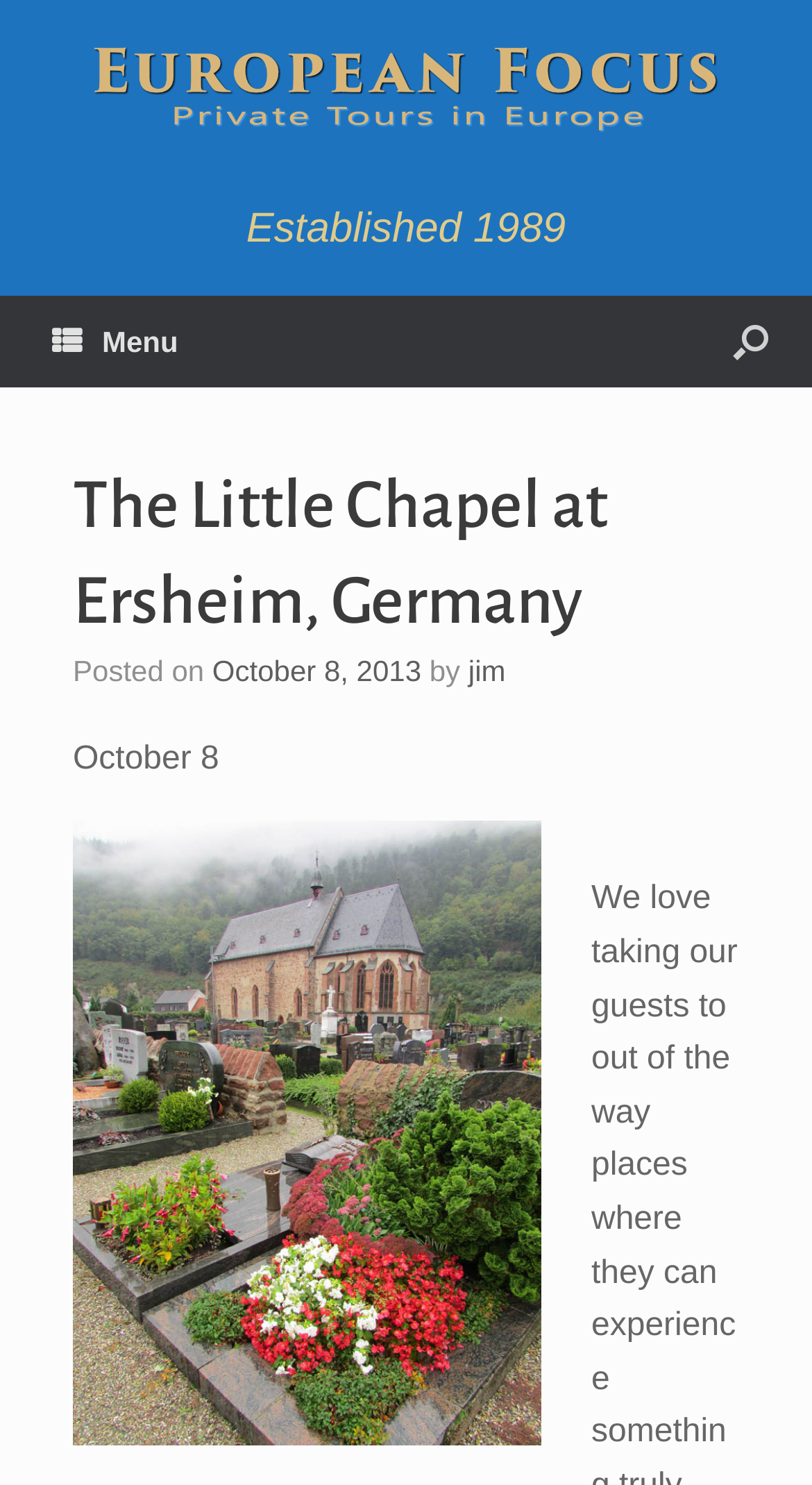Answer the following in one word or a short phrase: 
Who is the author of the article?

jim